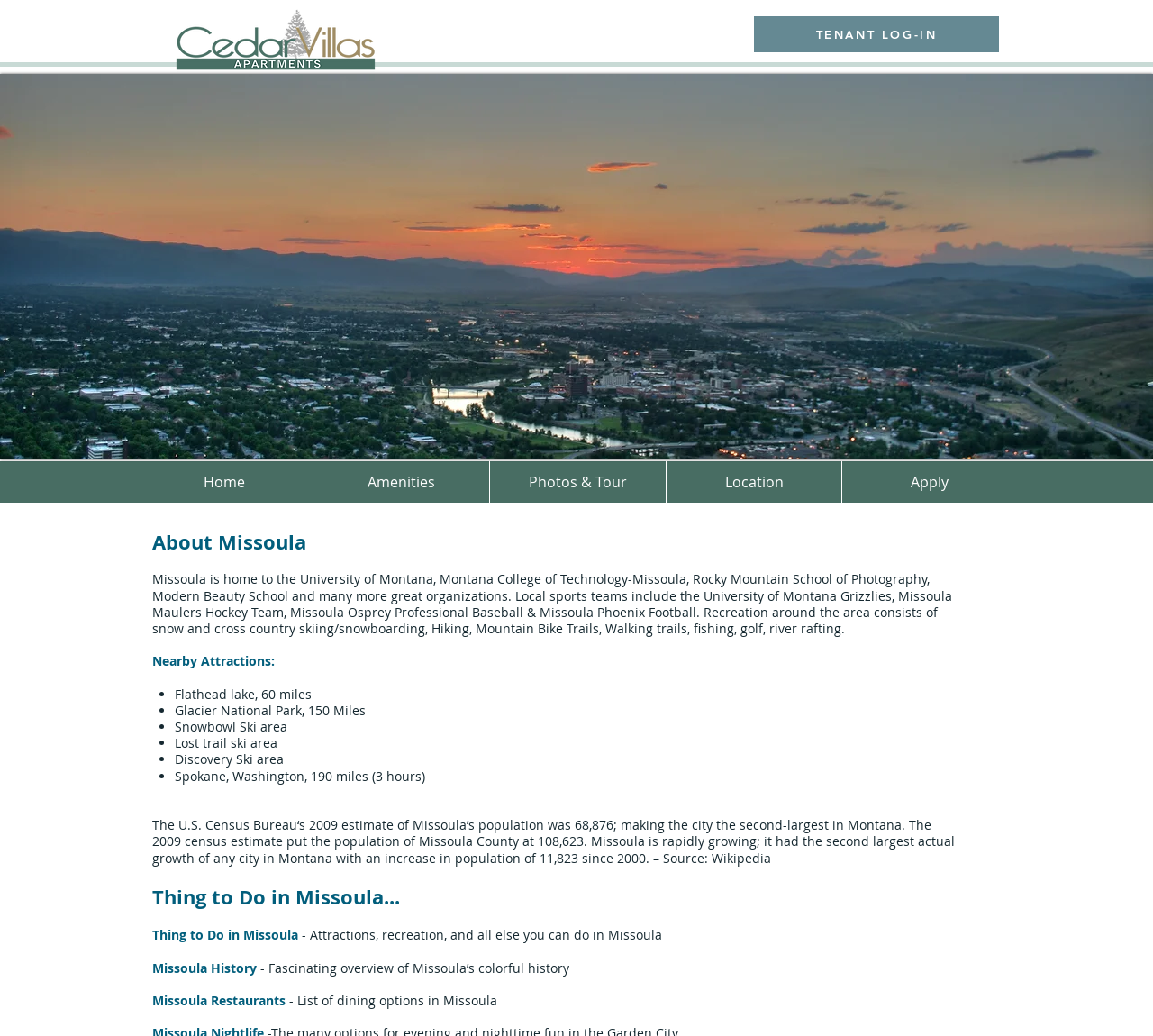What is the population of Missoula? Examine the screenshot and reply using just one word or a brief phrase.

68,876